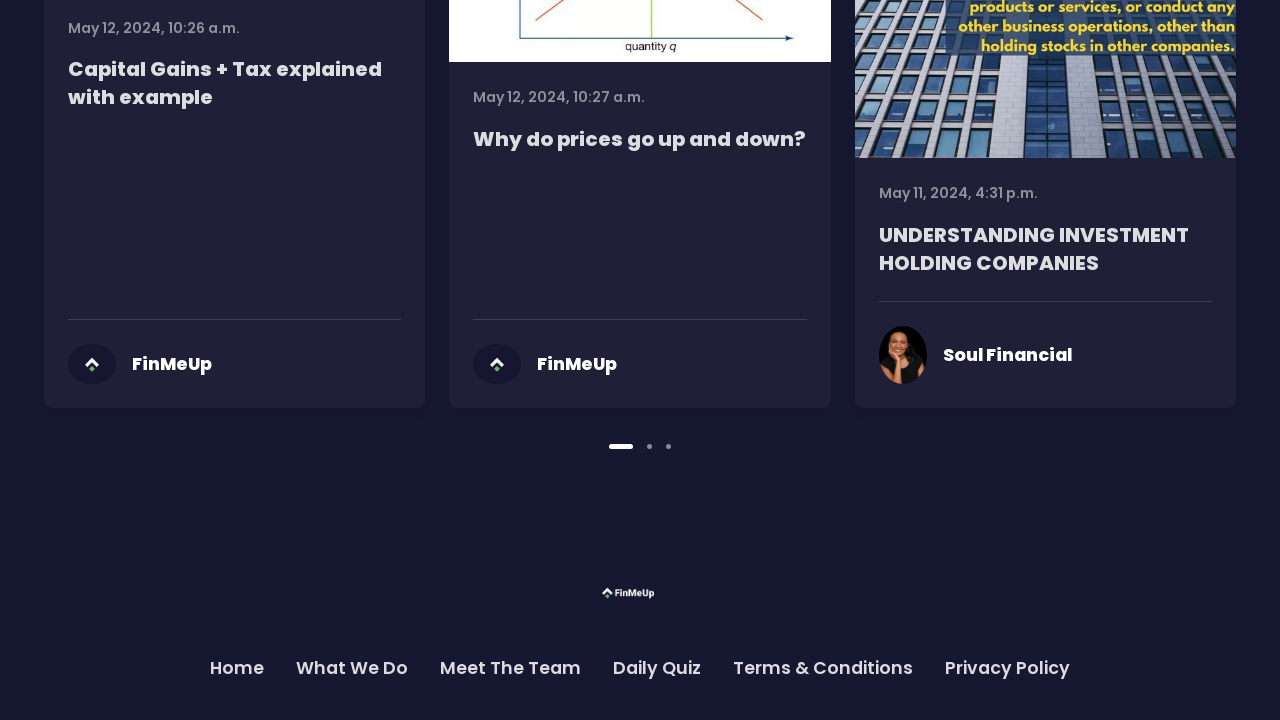Reply to the question below using a single word or brief phrase:
How many slides are there?

3